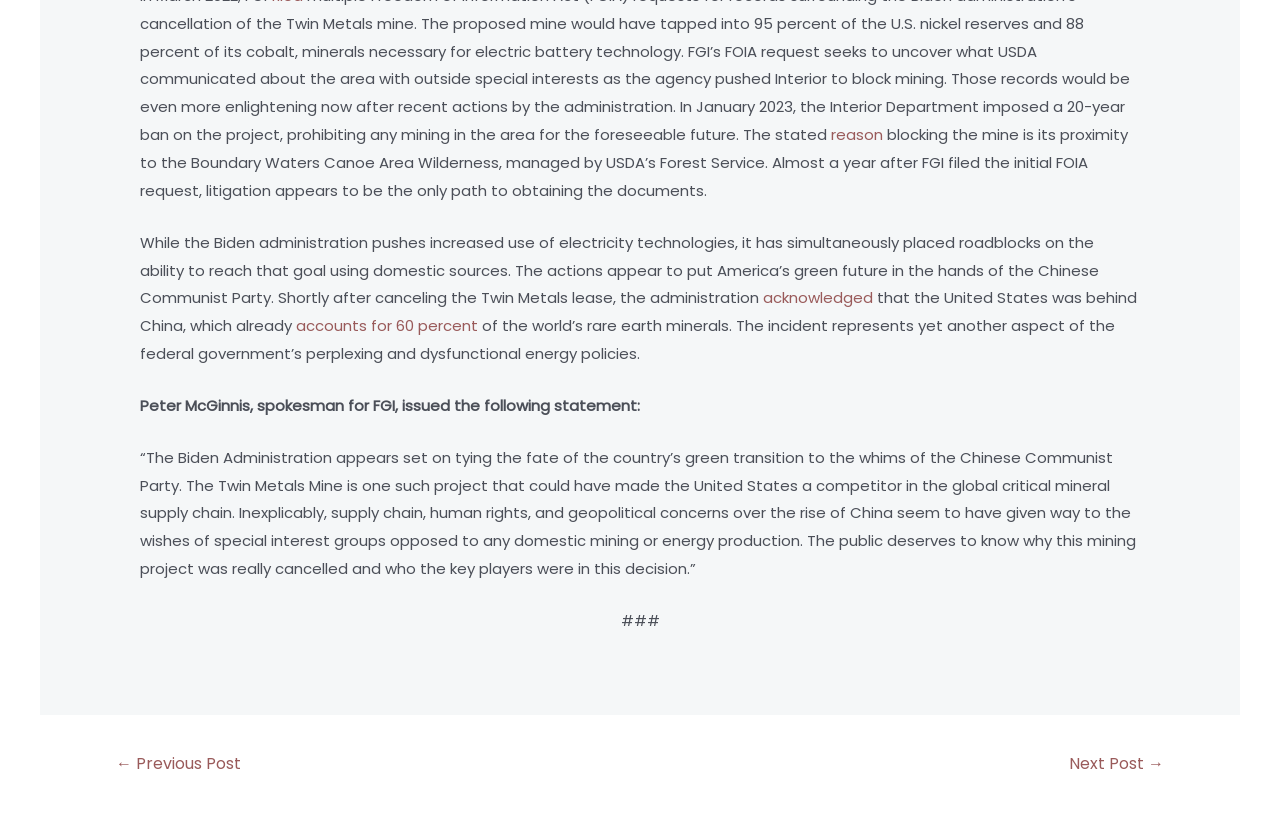Please determine the bounding box coordinates for the UI element described as: "accounts for 60 percent".

[0.231, 0.378, 0.373, 0.404]